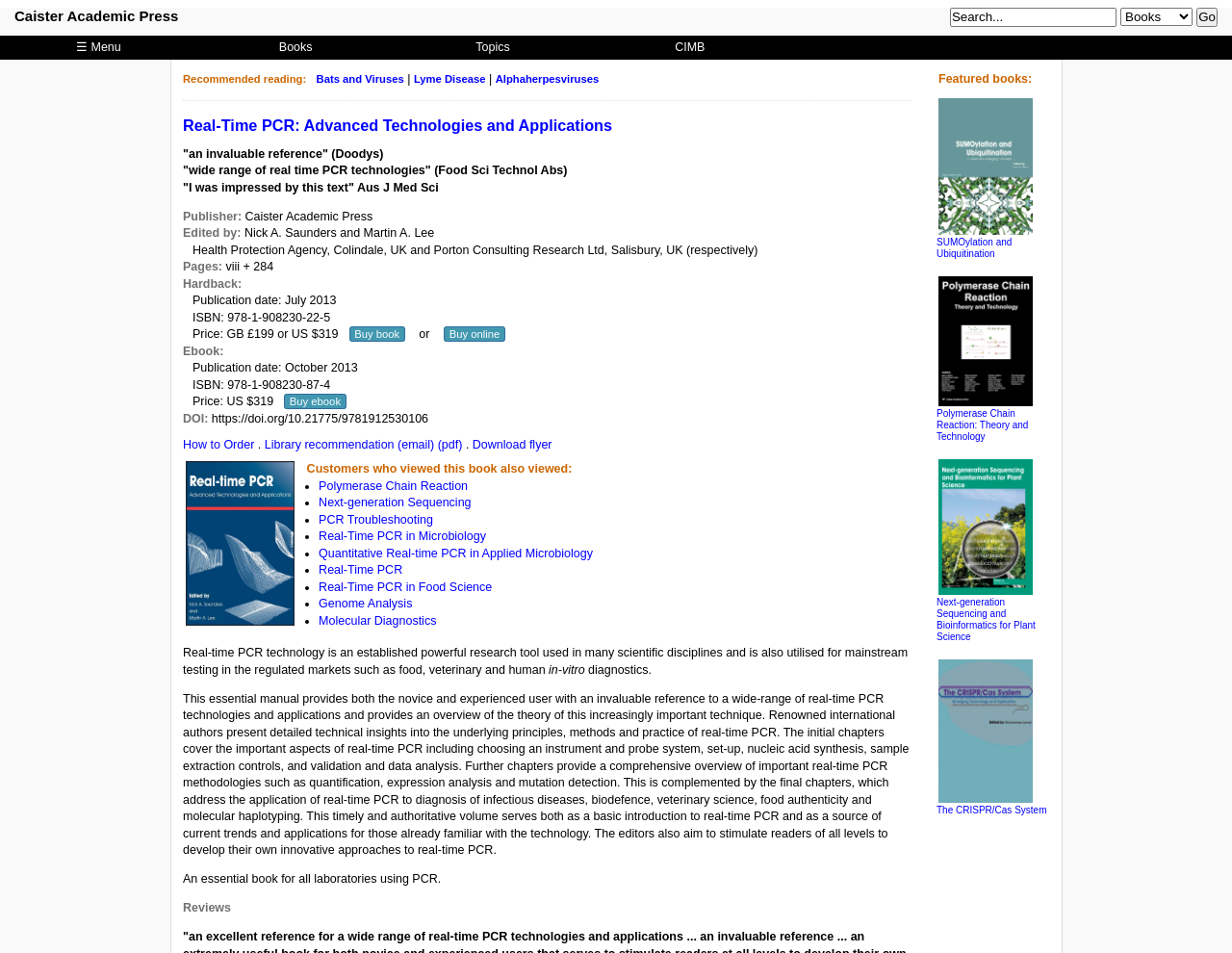What is the publication date of the ebook?
Examine the webpage screenshot and provide an in-depth answer to the question.

The publication date of the ebook can be found in the section that lists the ebook's details, where it says 'Publication date:' followed by 'October 2013'.